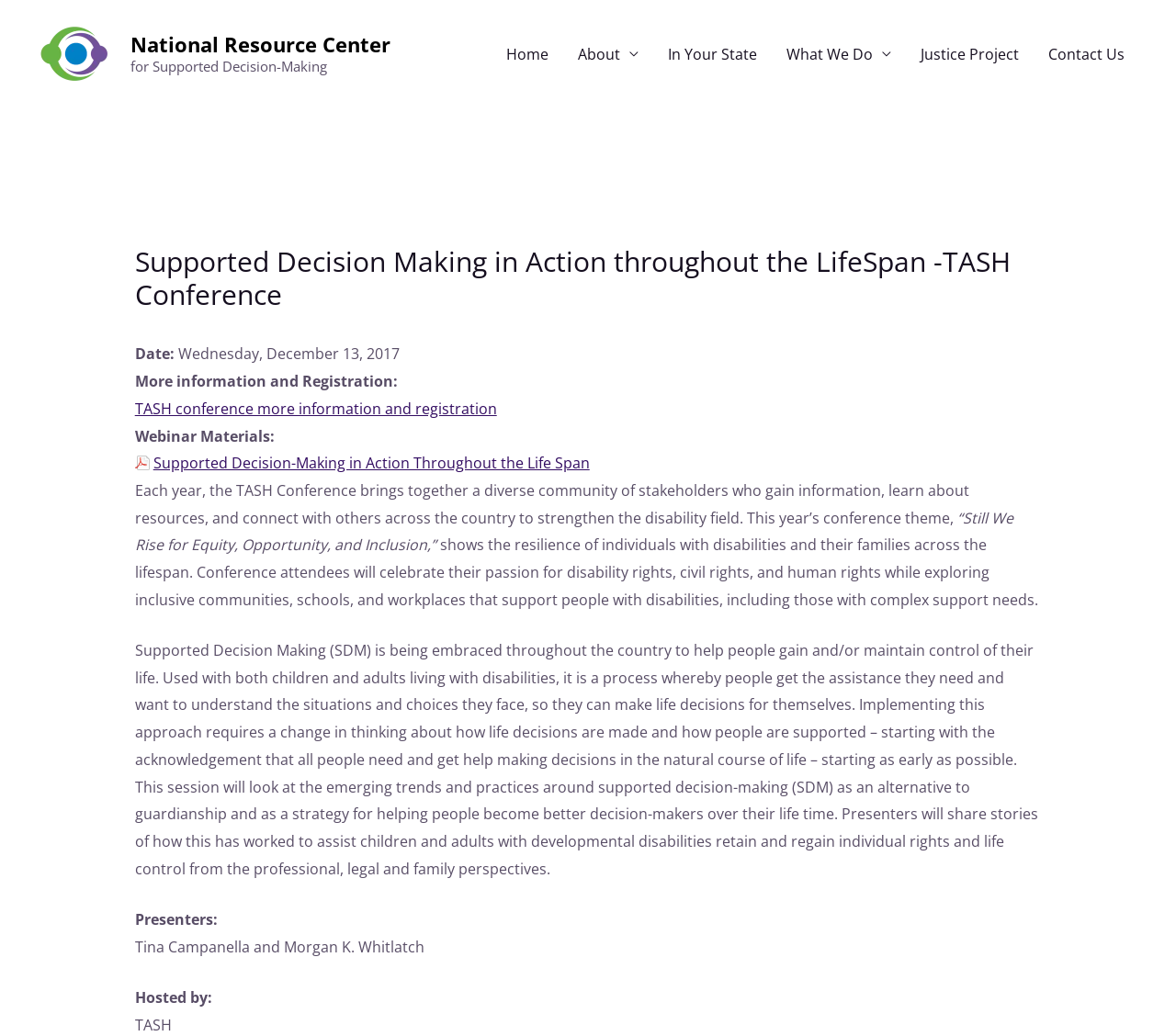What is the theme of this year's conference?
Look at the webpage screenshot and answer the question with a detailed explanation.

I found the theme of this year's conference by looking at the StaticText element that contains the theme information. The text of the element is '“Still We Rise for Equity, Opportunity, and Inclusion,”', which indicates the theme of the conference.